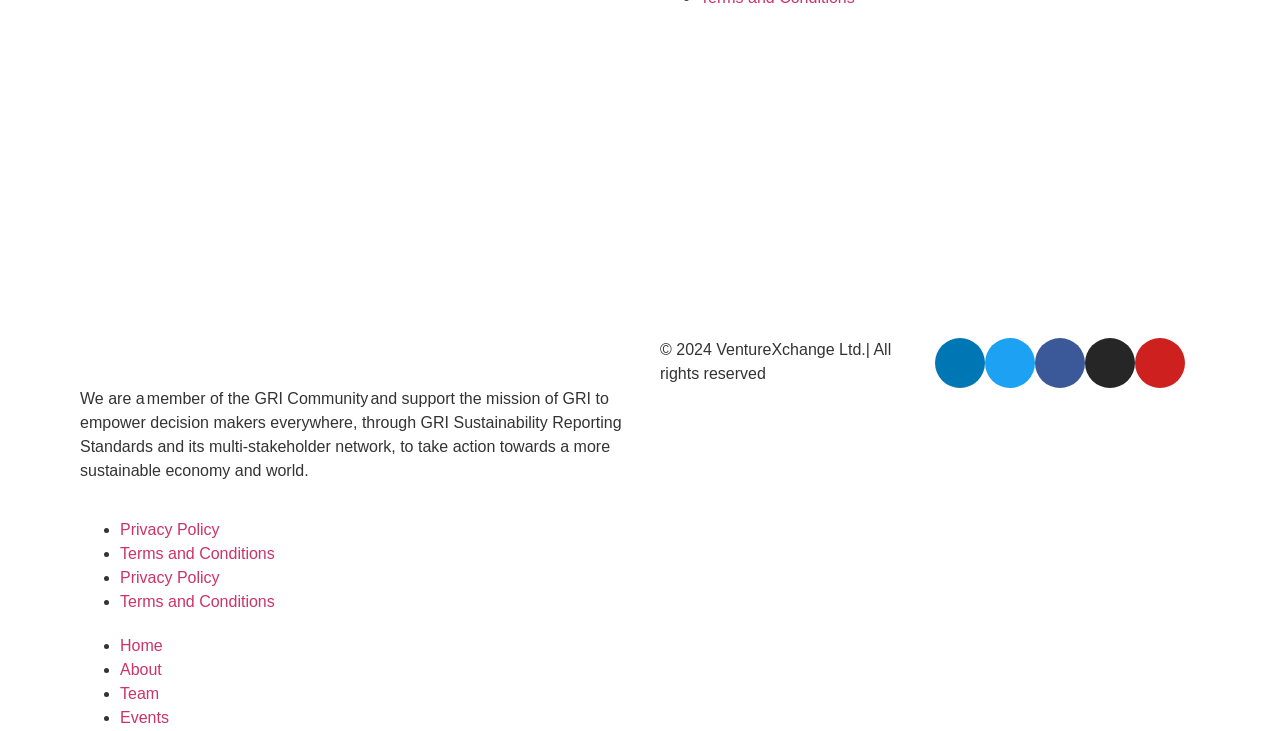Locate the bounding box coordinates of the area that needs to be clicked to fulfill the following instruction: "Check the Waste Collection & Recycling schedule". The coordinates should be in the format of four float numbers between 0 and 1, namely [left, top, right, bottom].

None